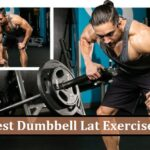Describe thoroughly the contents of the image.

This image showcases a fitness enthusiast demonstrating some of the best dumbbell lat exercises. In the foreground, the individual is engaged in a focused workout, using a dumbbell while maintaining proper form to target the latissimus dorsi muscles. The exercise appears to emphasize strength and stability, highlighting the importance of technique in resistance training. The background features gym equipment, creating a motivating atmosphere for fitness enthusiasts. This visual is part of a post titled "7 Best Dumbbell Lat Exercises [With Video]," aimed at providing practical tips for improving strength and fitness routines.